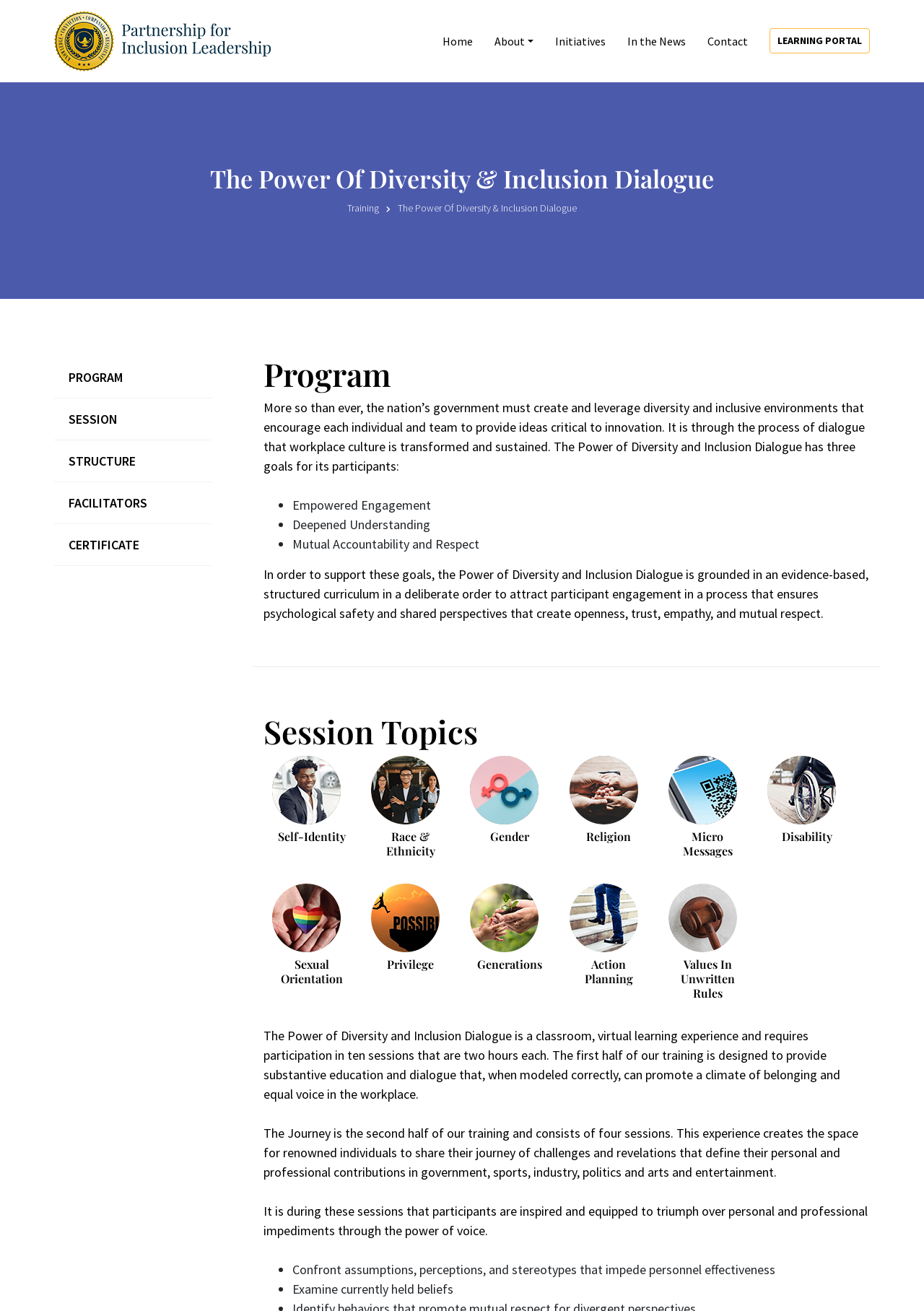Find the bounding box coordinates for the area that must be clicked to perform this action: "Click on the 'Training' link".

[0.376, 0.154, 0.41, 0.164]